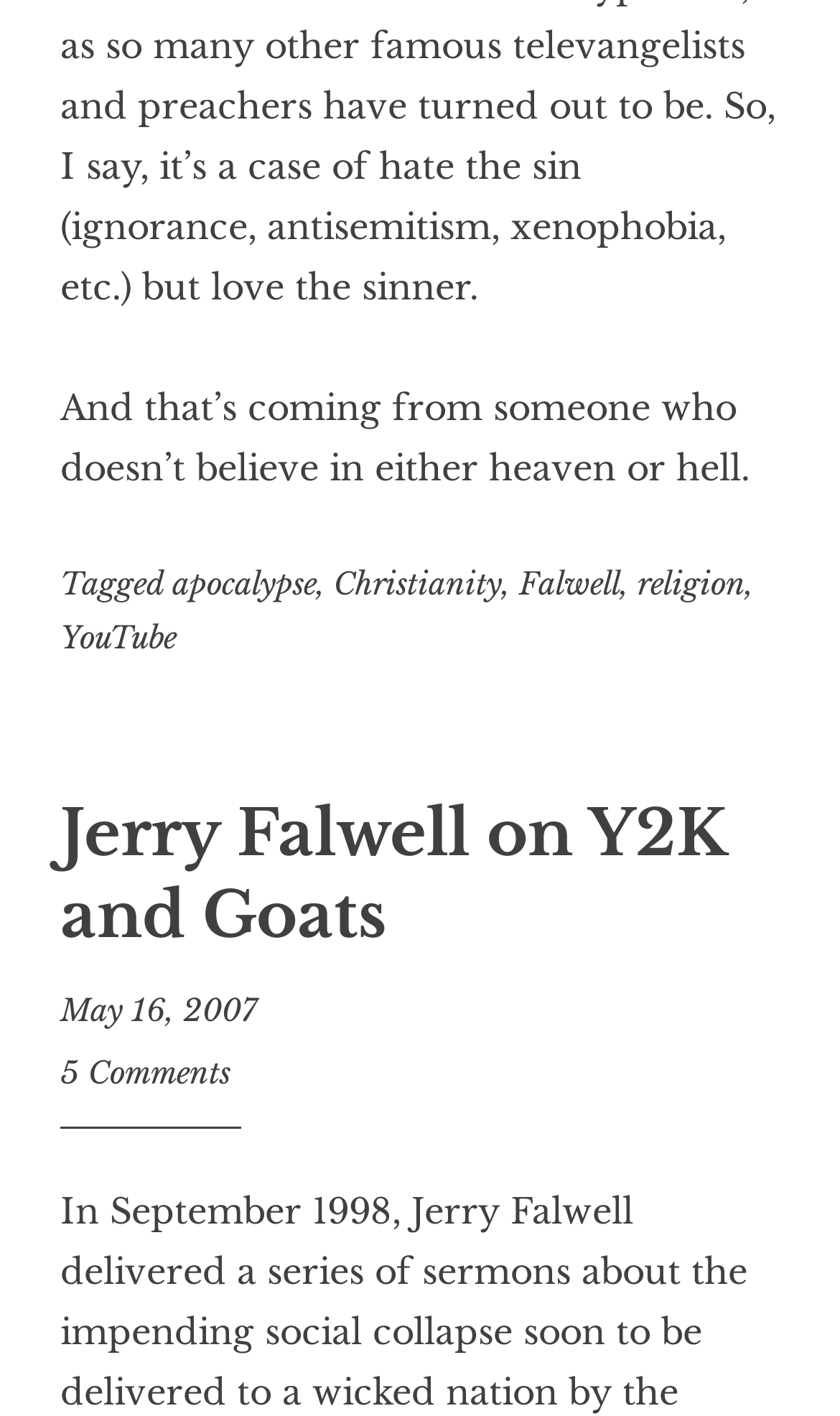What is the category of the post?
Please provide a single word or phrase based on the screenshot.

apocalypse, Christianity, Falwell, religion